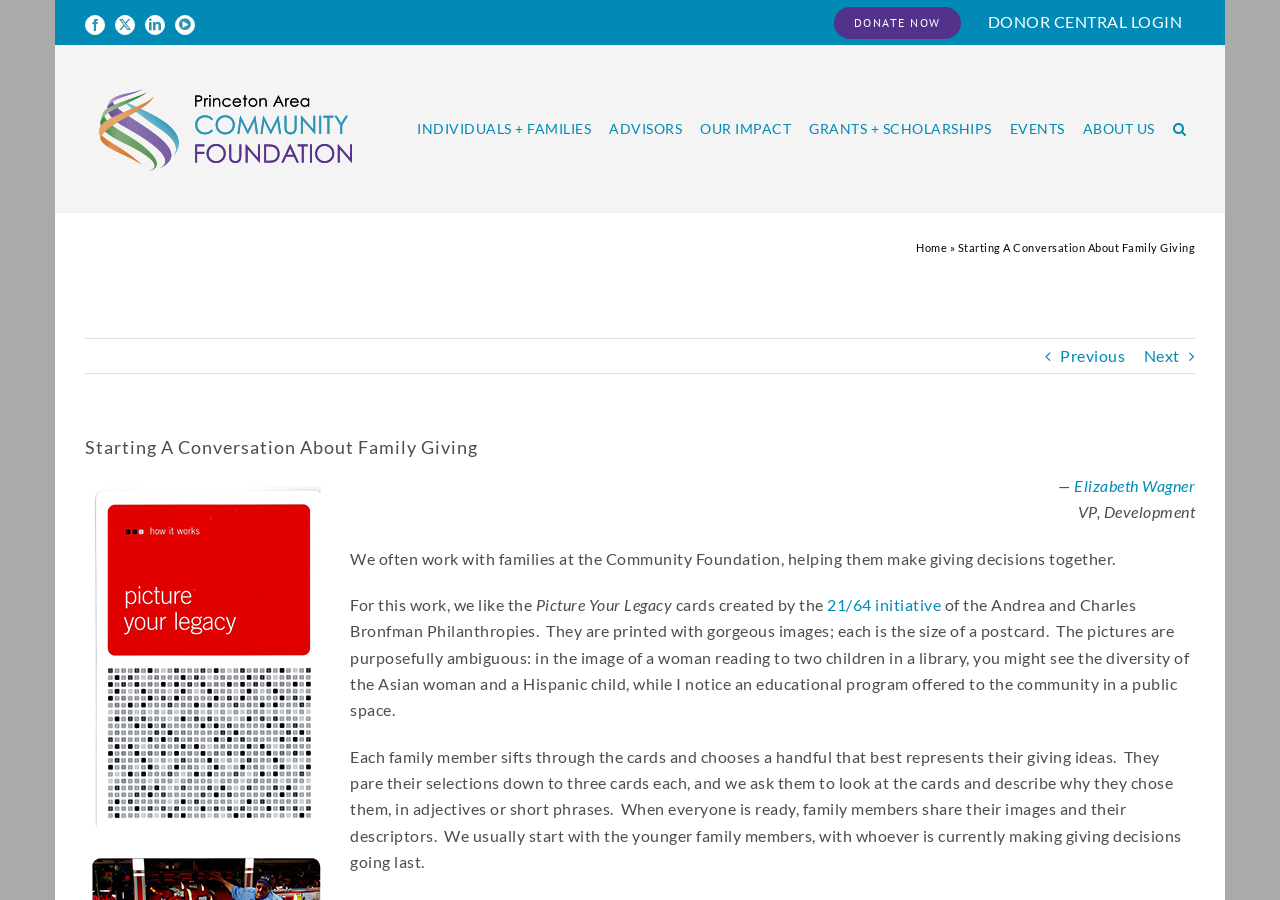Pinpoint the bounding box coordinates of the clickable area needed to execute the instruction: "Go to the Home page". The coordinates should be specified as four float numbers between 0 and 1, i.e., [left, top, right, bottom].

[0.716, 0.267, 0.74, 0.282]